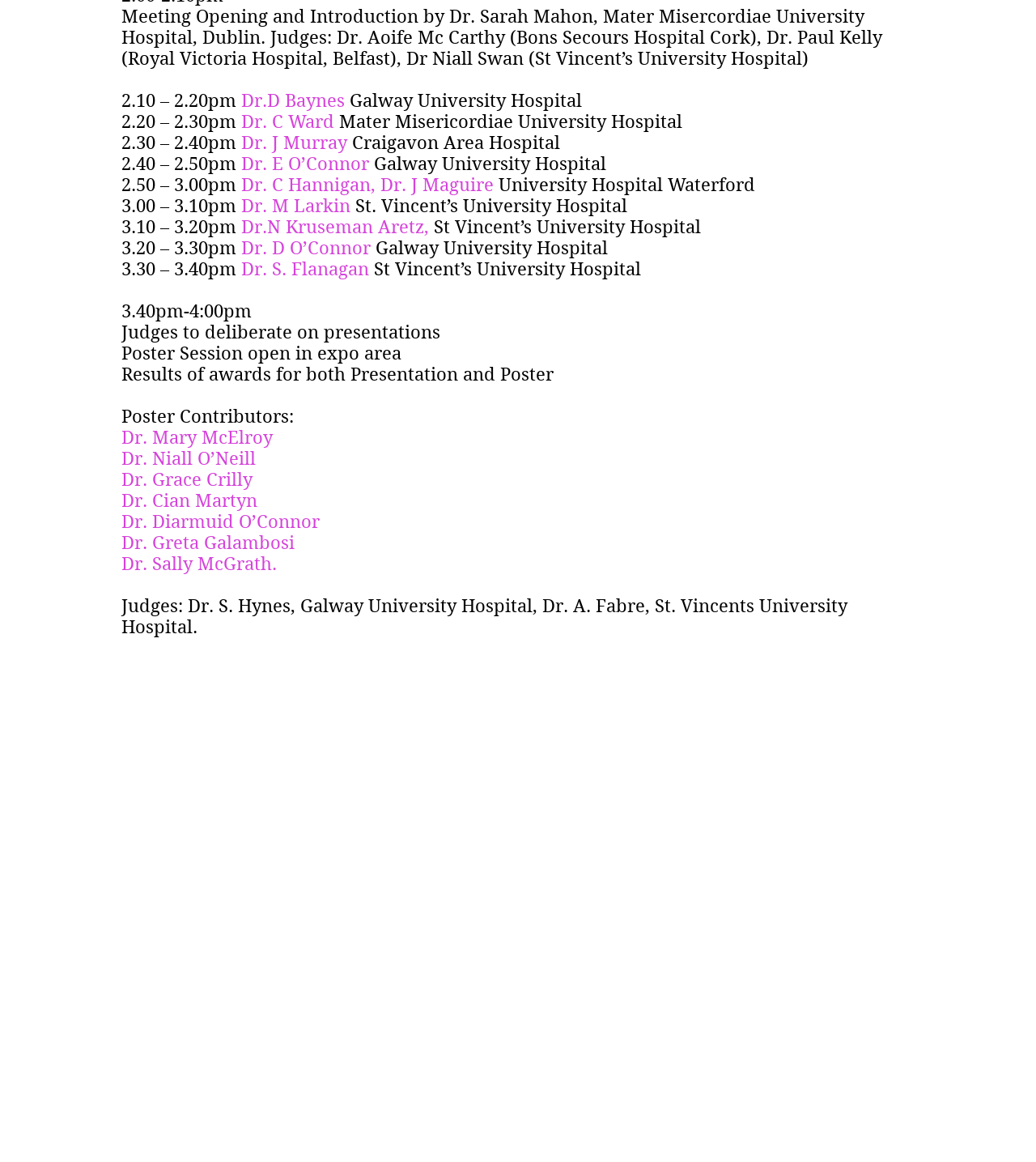Based on what you see in the screenshot, provide a thorough answer to this question: What is the time slot for Dr. J Murray's presentation?

The time slot for Dr. J Murray's presentation is 2.30 – 2.40pm, which is obtained by reading the StaticText elements with IDs 252 and 255. The time slot is mentioned in the element with ID 252, and the presenter's name is mentioned in the element with ID 255.